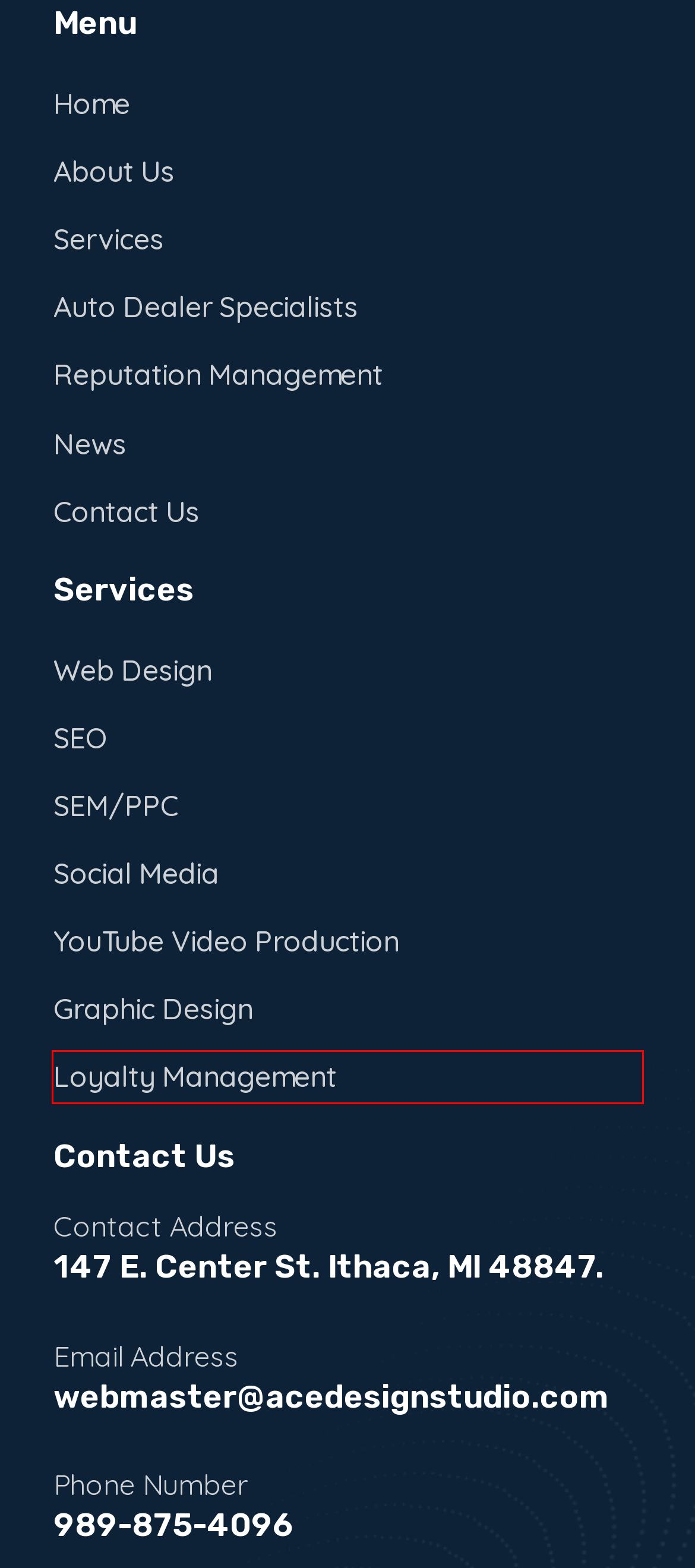You are provided with a screenshot of a webpage that includes a red rectangle bounding box. Please choose the most appropriate webpage description that matches the new webpage after clicking the element within the red bounding box. Here are the candidates:
A. Loyalty Management – ACE Design Studio, LLC
B. SEM/PPC – ACE Design Studio, LLC
C. Graphic Design – ACE Design Studio, LLC
D. Auto Dealer Specialists – ACE Design Studio, LLC
E. Social Media – ACE Design Studio, LLC
F. Web Design – ACE Design Studio, LLC
G. YouTube Video Production – ACE Design Studio, LLC
H. Services – ACE Design Studio, LLC

A